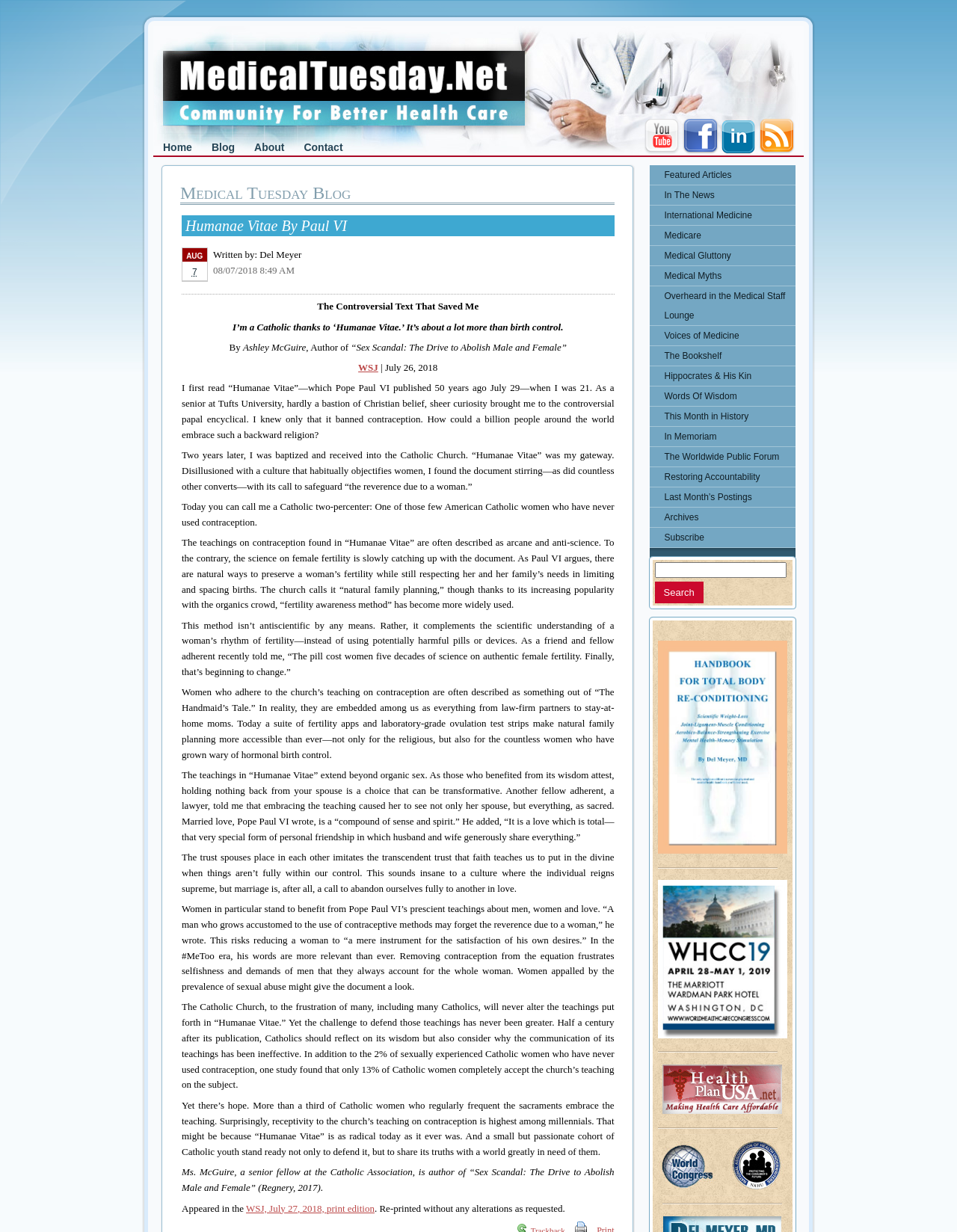Find the bounding box coordinates of the area that needs to be clicked in order to achieve the following instruction: "Search for something". The coordinates should be specified as four float numbers between 0 and 1, i.e., [left, top, right, bottom].

[0.684, 0.456, 0.826, 0.49]